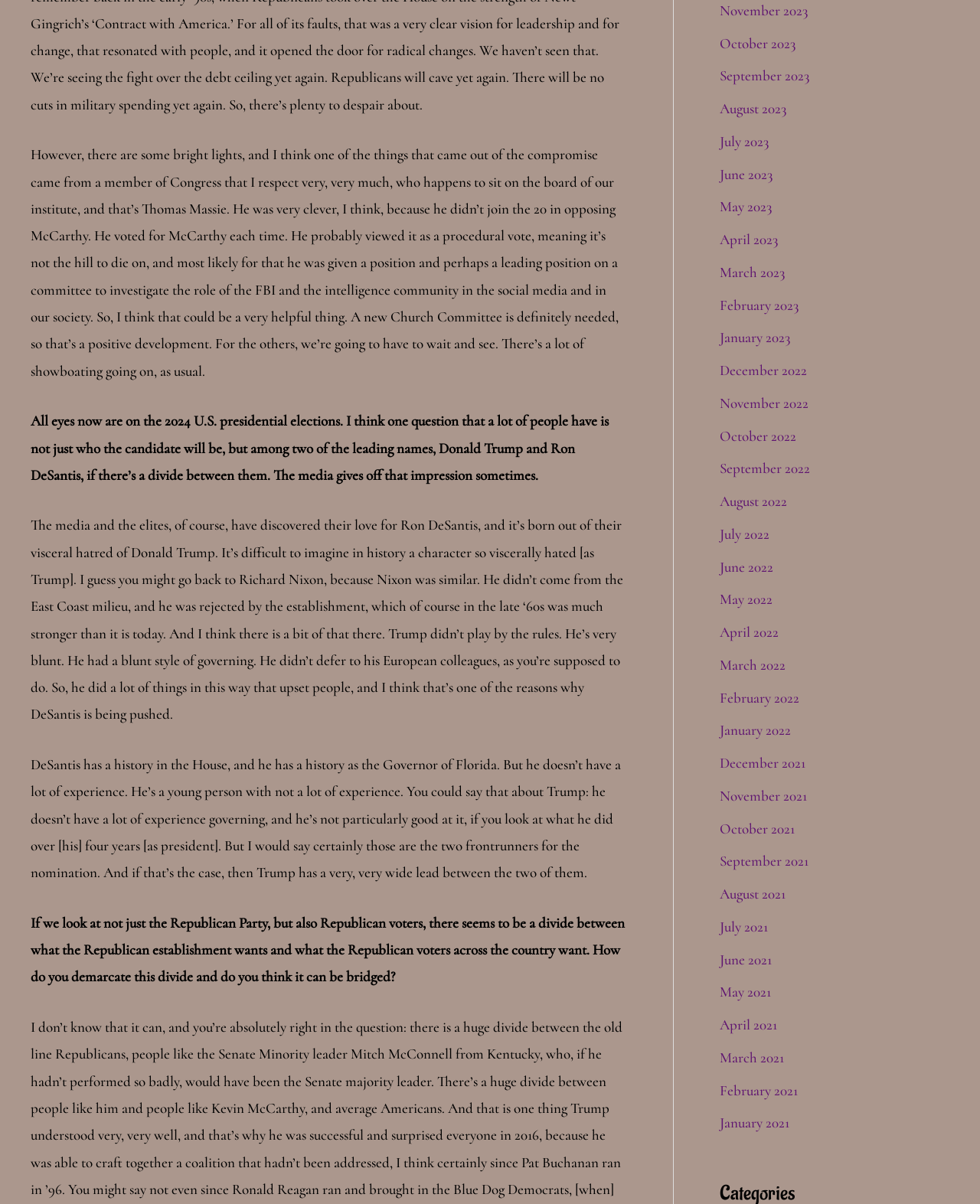Identify the bounding box coordinates of the section to be clicked to complete the task described by the following instruction: "Click on the 'About Us' link". The coordinates should be four float numbers between 0 and 1, formatted as [left, top, right, bottom].

None